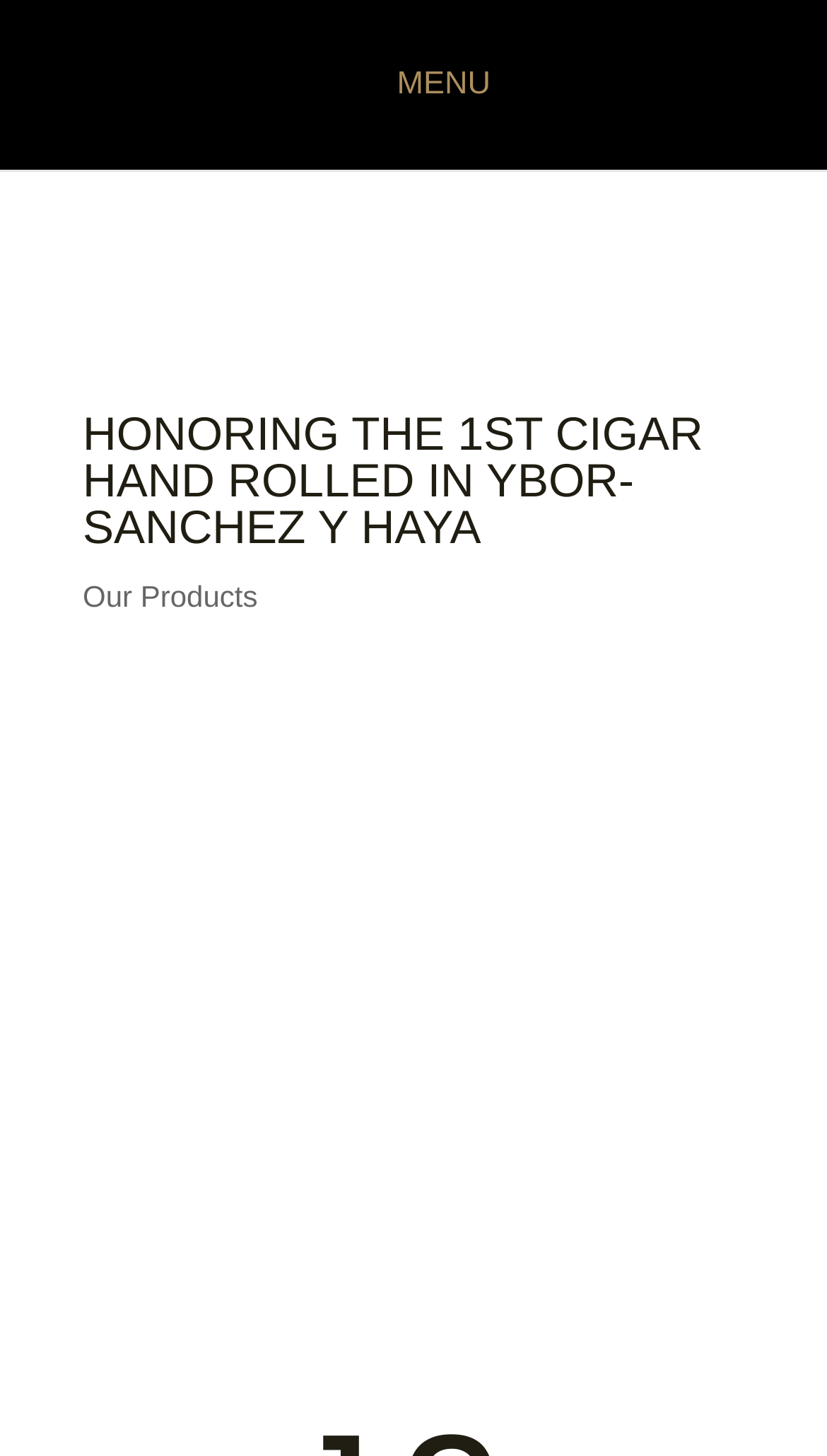What type of product is being showcased?
Based on the image, respond with a single word or phrase.

Hand-rolled cigars